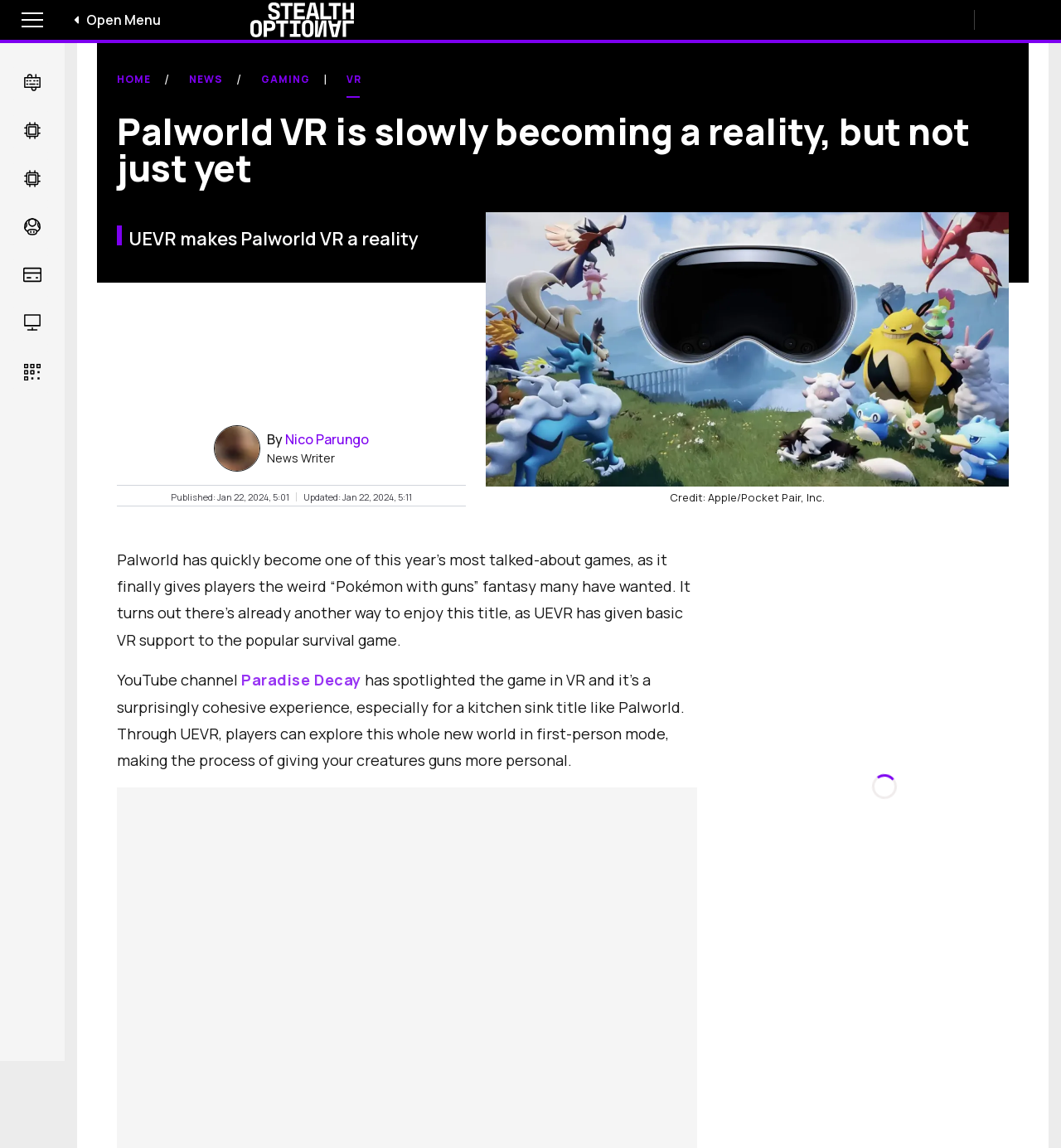Elaborate on the webpage's design and content in a detailed caption.

The webpage is about Palworld, a popular survival game, and its recent development in virtual reality (VR) support. At the top left corner, there is a toggle menu button with an accompanying image and text "Open Menu". Next to it is the Stealth Optional logo, which is a link. 

On the top navigation bar, there are several links to different categories, including Hardware, Tech, Software/Apps, Gaming, Buying Guides, and Virtual Reality. Each category has a corresponding icon image. 

Below the navigation bar, there is a heading that reads "Palworld VR is slowly becoming a reality, but not just yet". Underneath the heading, there is a subheading that states "UEVR makes Palworld VR a reality". 

The main content of the webpage is an article about Palworld's VR support. The article starts with a brief introduction to Palworld, describing it as a popular survival game that allows players to engage in a "Pokémon with guns" fantasy. 

The article then discusses how UEVR has given basic VR support to the game, allowing players to explore the game's world in first-person mode. There is an image accompanying the article, credited to Apple/Pocket Pair, Inc. 

The article also mentions a YouTube channel, Paradise Decay, which has showcased the game's VR capabilities. The author of the article is Nico Parungo, a news writer. The article was published and updated on January 22, 2024.